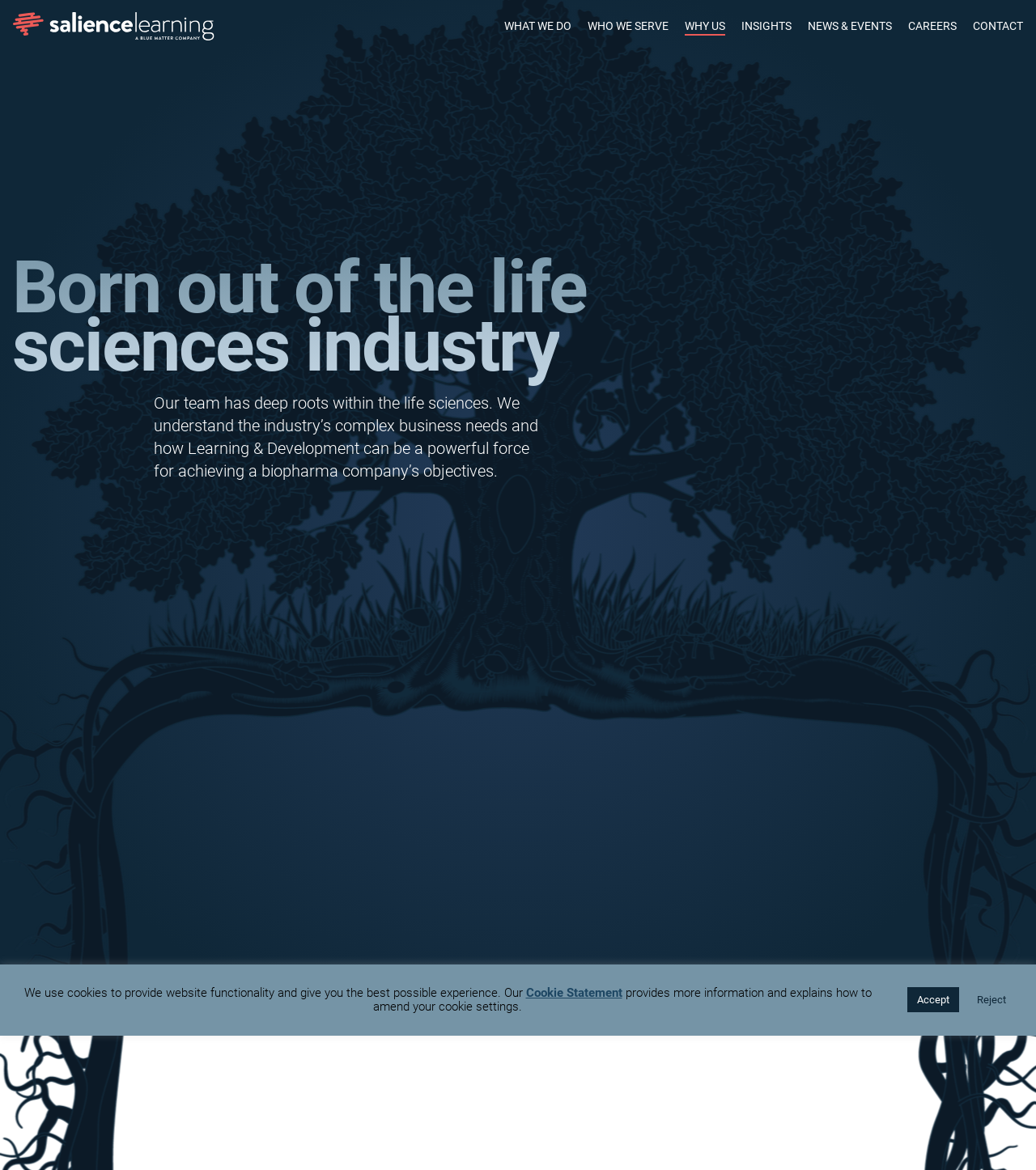Show the bounding box coordinates for the element that needs to be clicked to execute the following instruction: "Read the article about Kaede Ariyama". Provide the coordinates in the form of four float numbers between 0 and 1, i.e., [left, top, right, bottom].

None